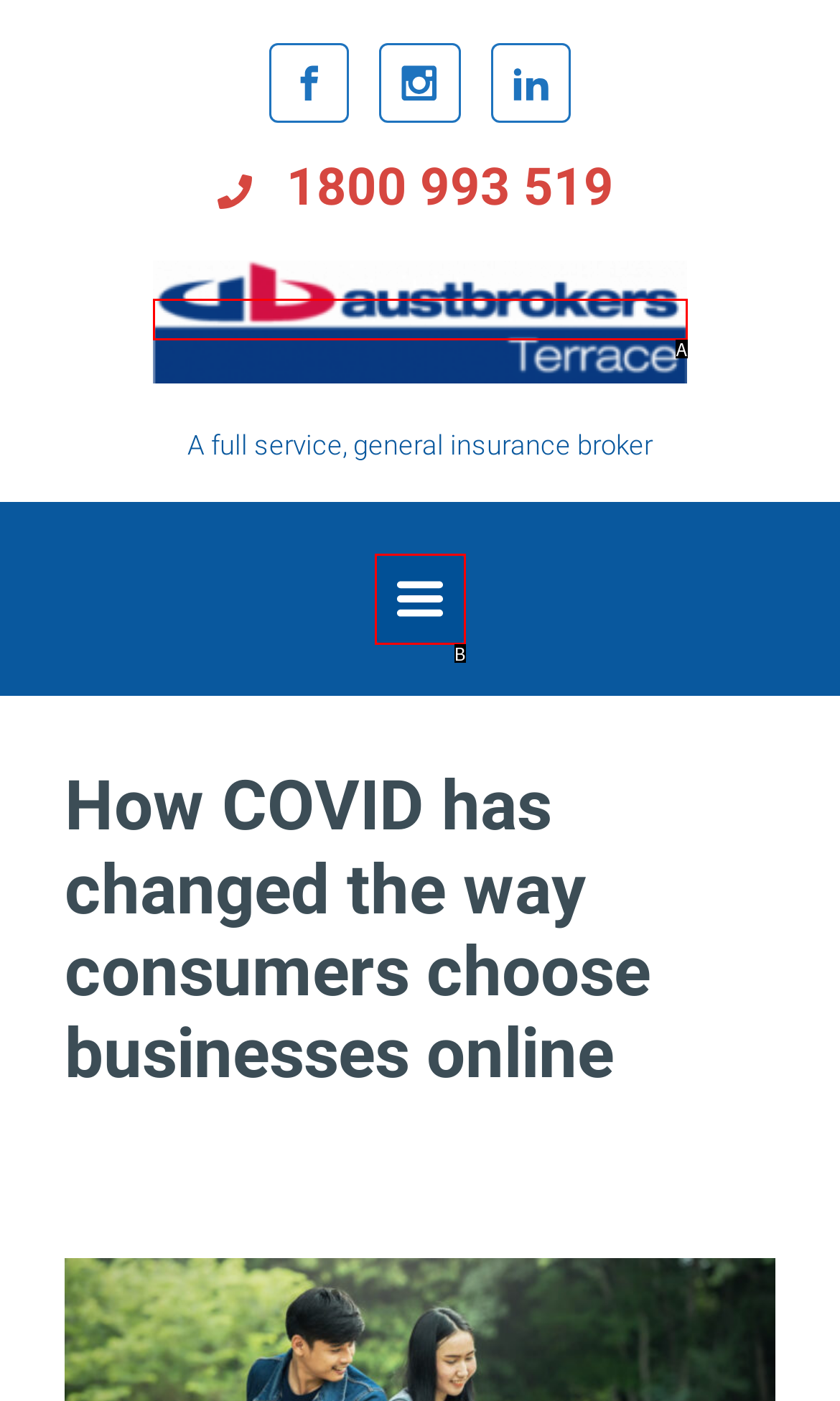Tell me which option best matches the description: Yes
Answer with the option's letter from the given choices directly.

None